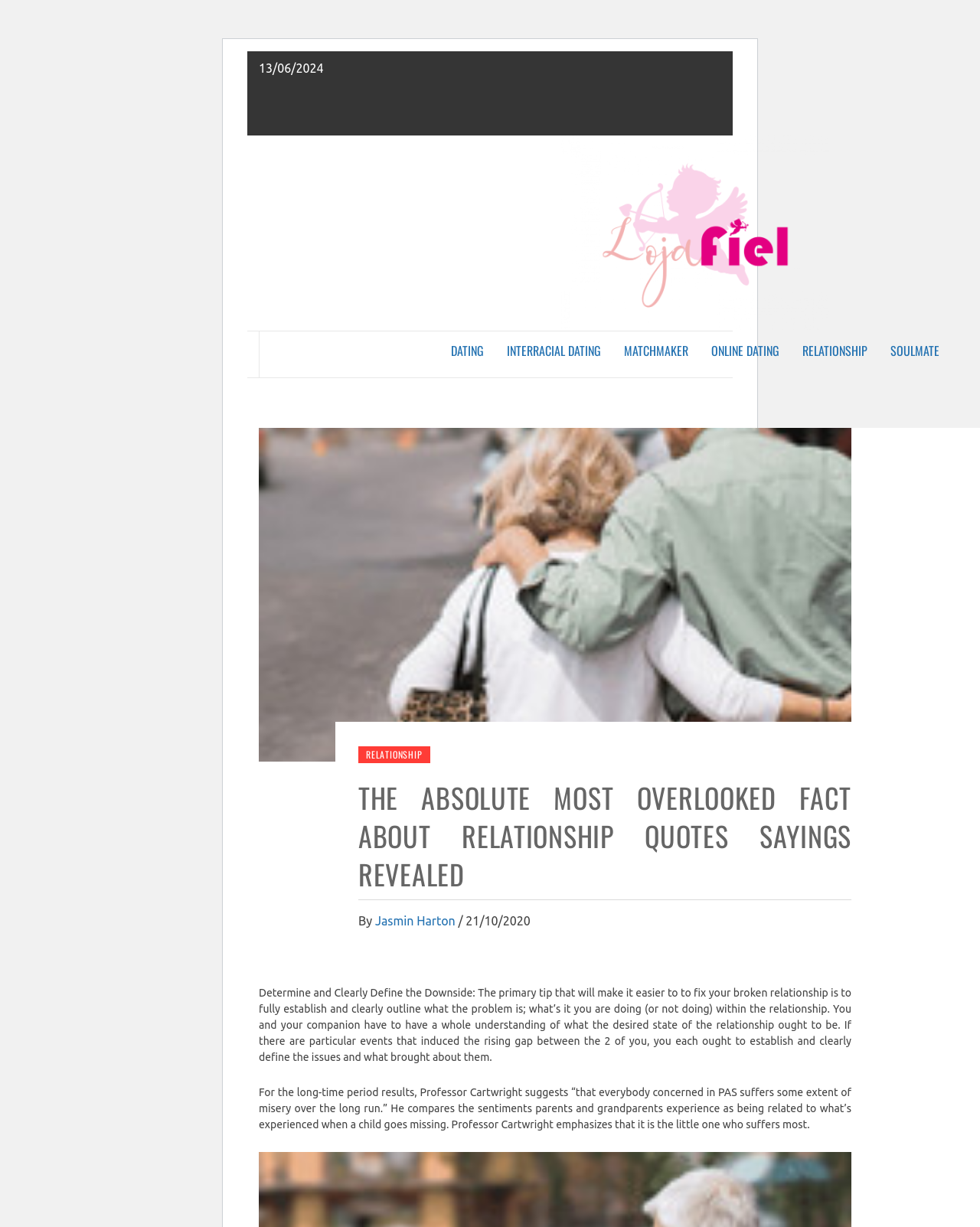Carefully examine the image and provide an in-depth answer to the question: What is the name of the author of the article?

I found the name of the author by looking at the link element that contains the author's name, which is 'Jasmin Harton'. This element is located below the article title and above the article content.